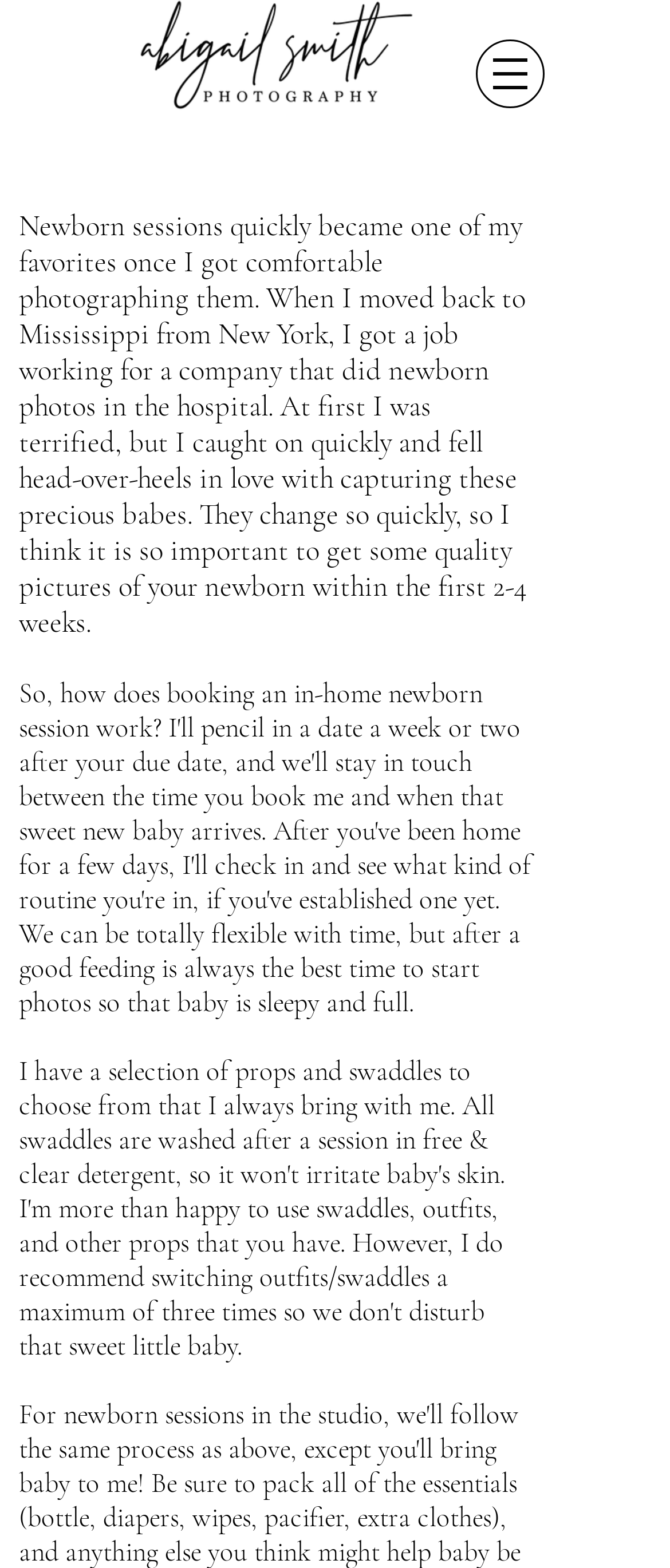Please answer the following question as detailed as possible based on the image: 
What does the photographer bring to in-home sessions?

According to the text, the photographer mentions 'I have a selection of props and swaddles to choose from that I always bring with me' when talking about in-home sessions. This implies that the photographer brings props and swaddles to these sessions.